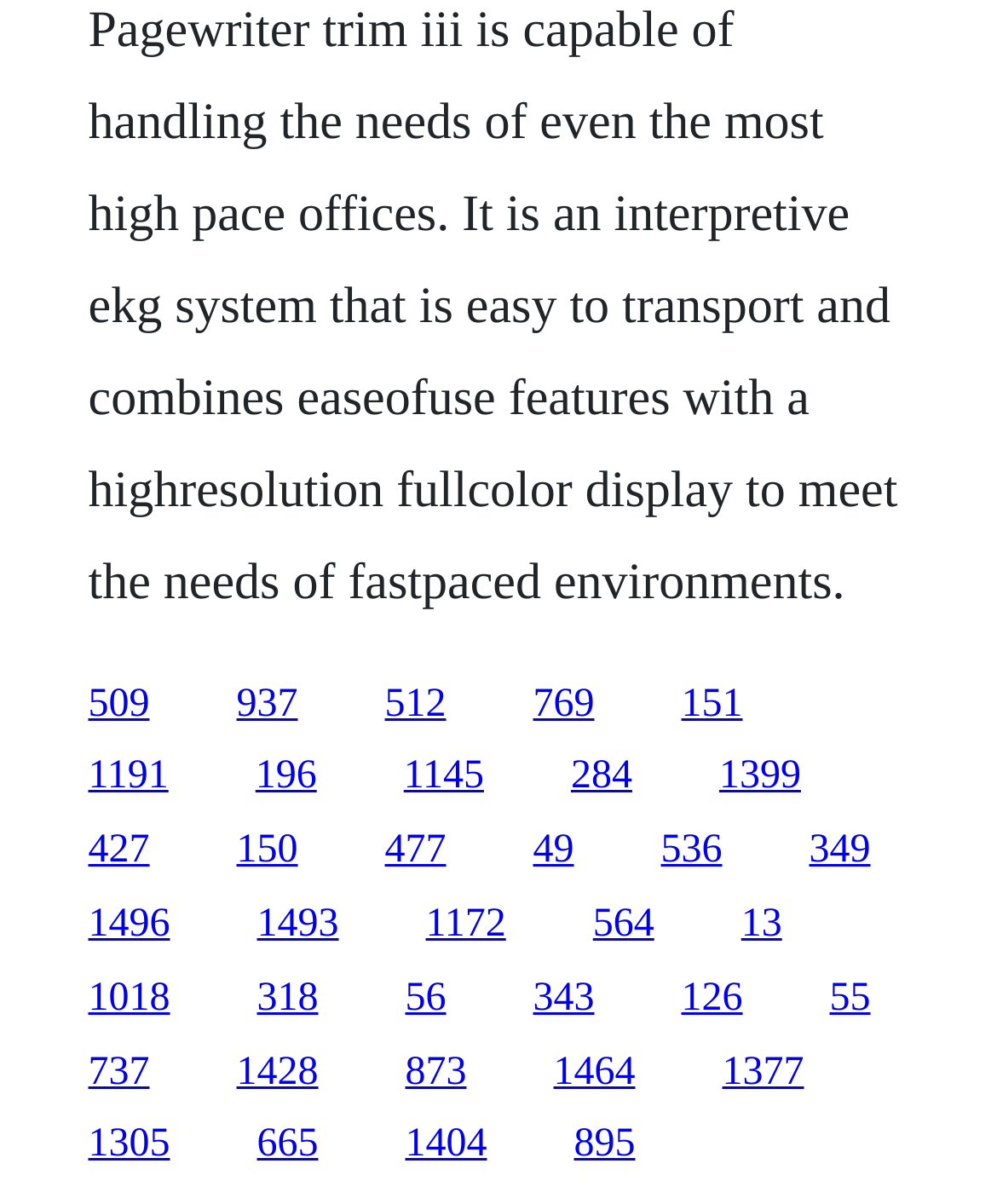Given the webpage screenshot and the description, determine the bounding box coordinates (top-left x, top-left y, bottom-right x, bottom-right y) that define the location of the UI element matching this description: 1377

[0.724, 0.872, 0.806, 0.908]